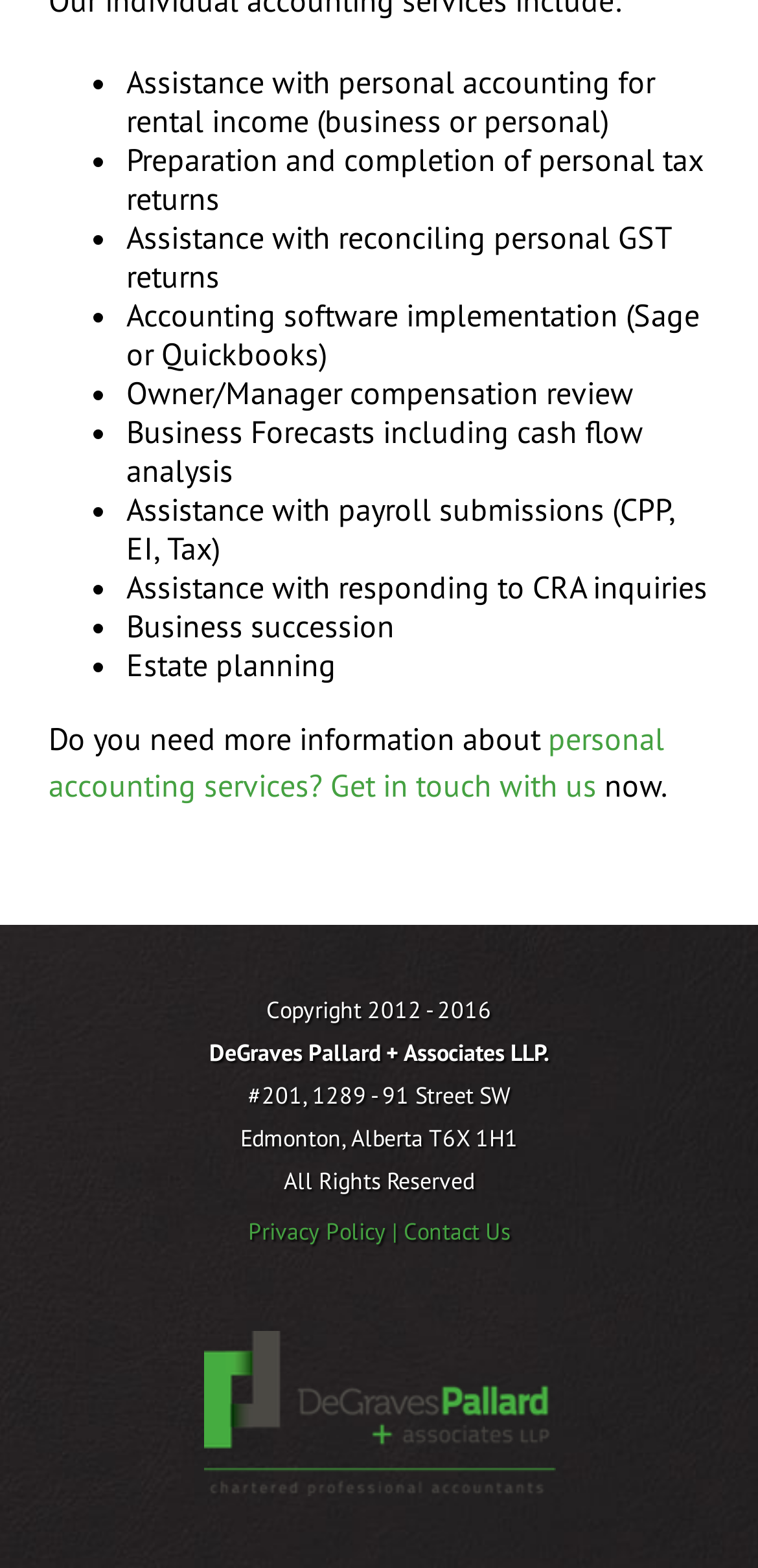Given the element description "Ford Transit Order Guide", identify the bounding box of the corresponding UI element.

None